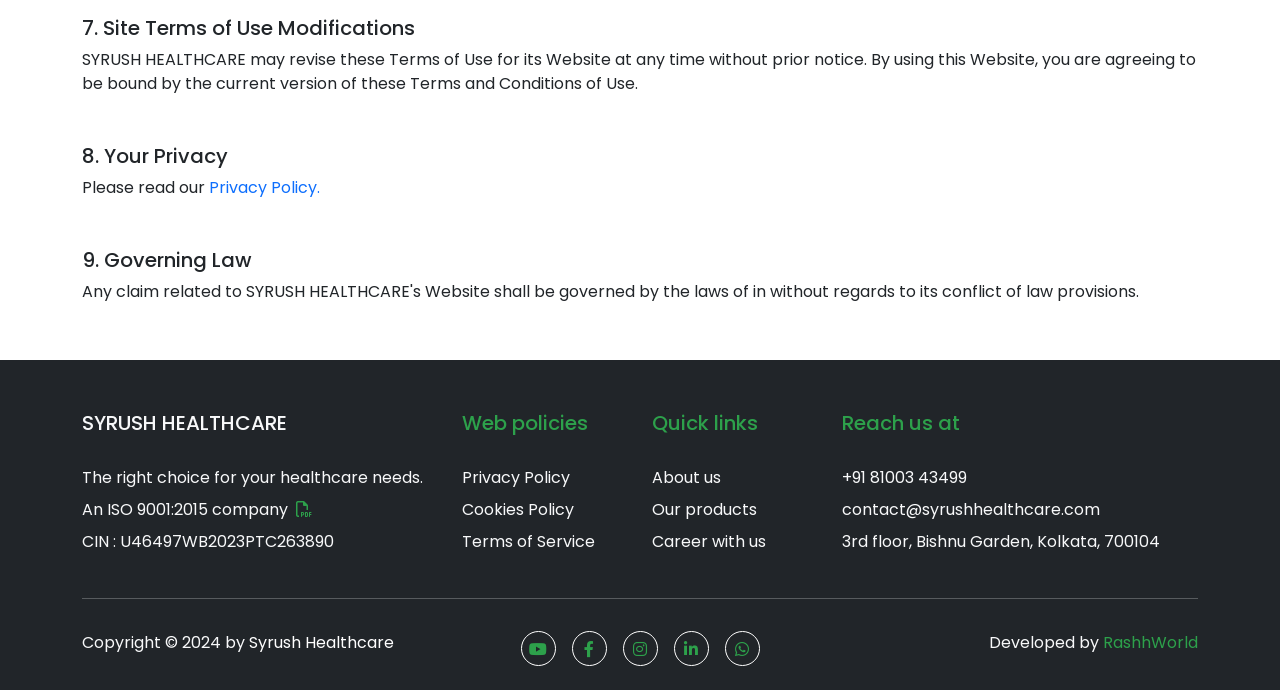What is the address of the company?
Answer the question with as much detail as you can, using the image as a reference.

The address of the company can be found in the contentinfo section of the webpage, where it is mentioned as a StaticText element with the text '3rd floor, Bishnu Garden, Kolkata, 700104'.